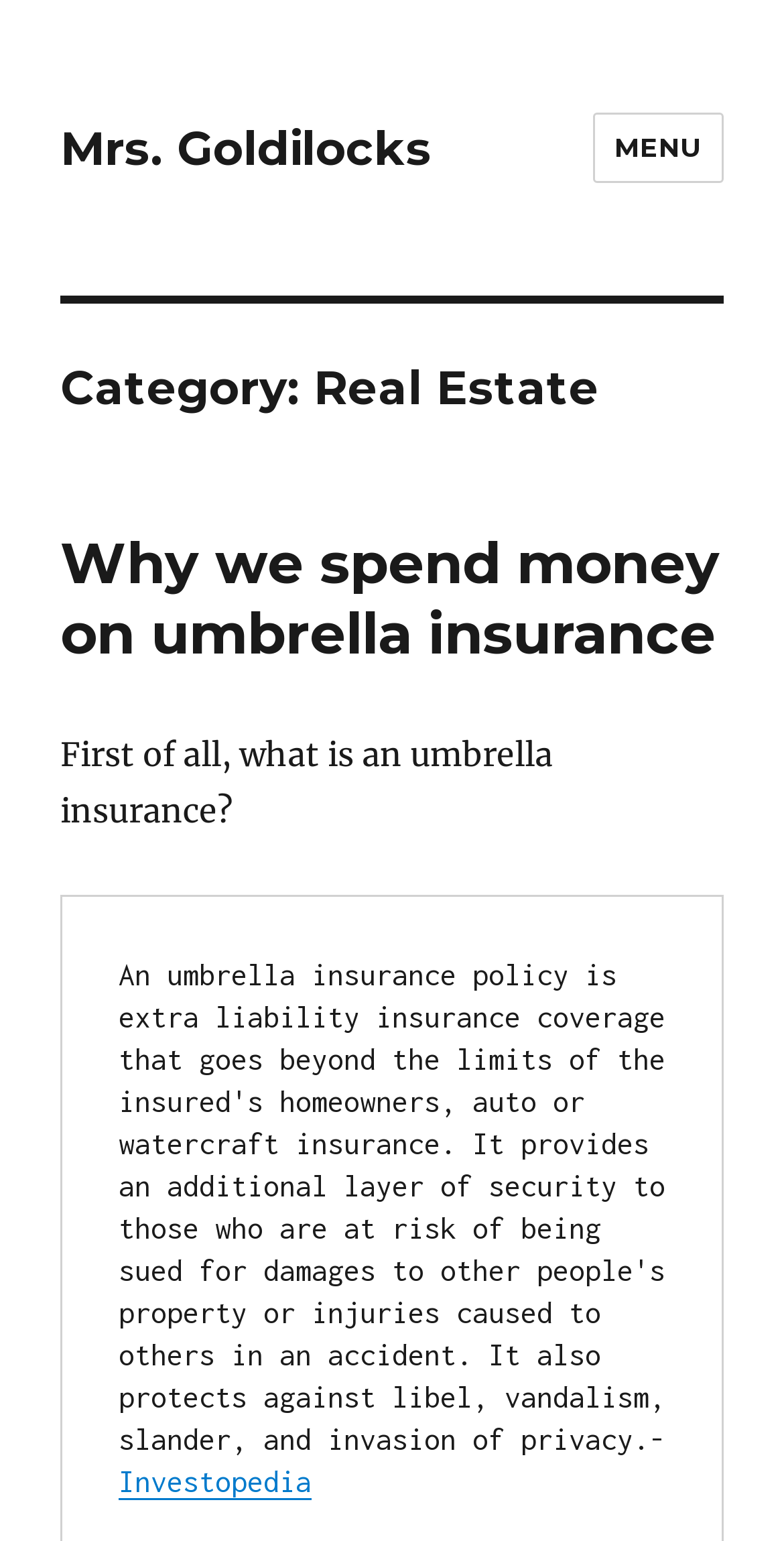Carefully observe the image and respond to the question with a detailed answer:
What is the category of the current webpage?

The category of the current webpage can be determined by looking at the heading 'Category: Real Estate' which is a child element of the HeaderAsNonLandmark element.